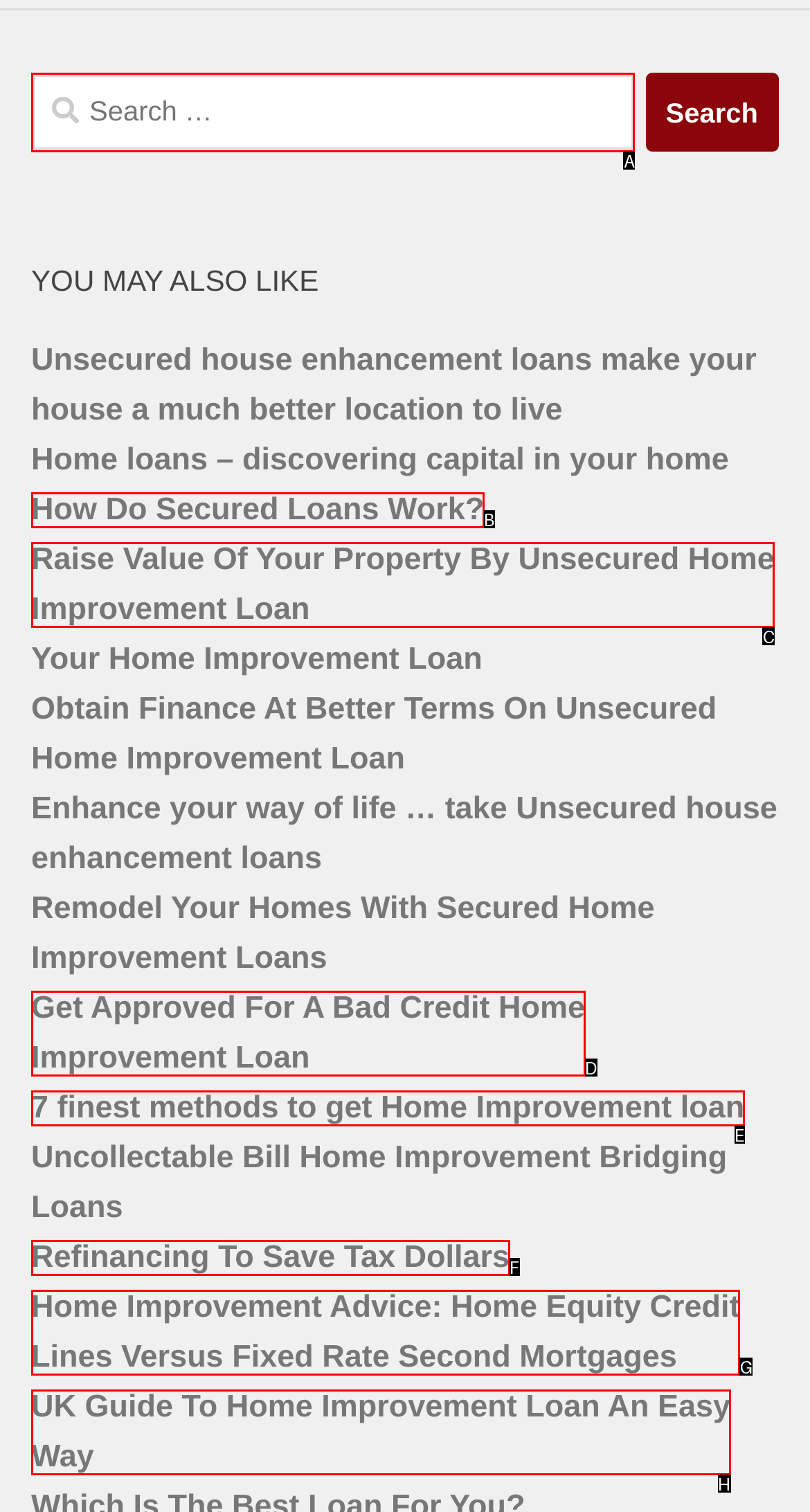Identify the HTML element that corresponds to the following description: How Do Secured Loans Work? Provide the letter of the best matching option.

B